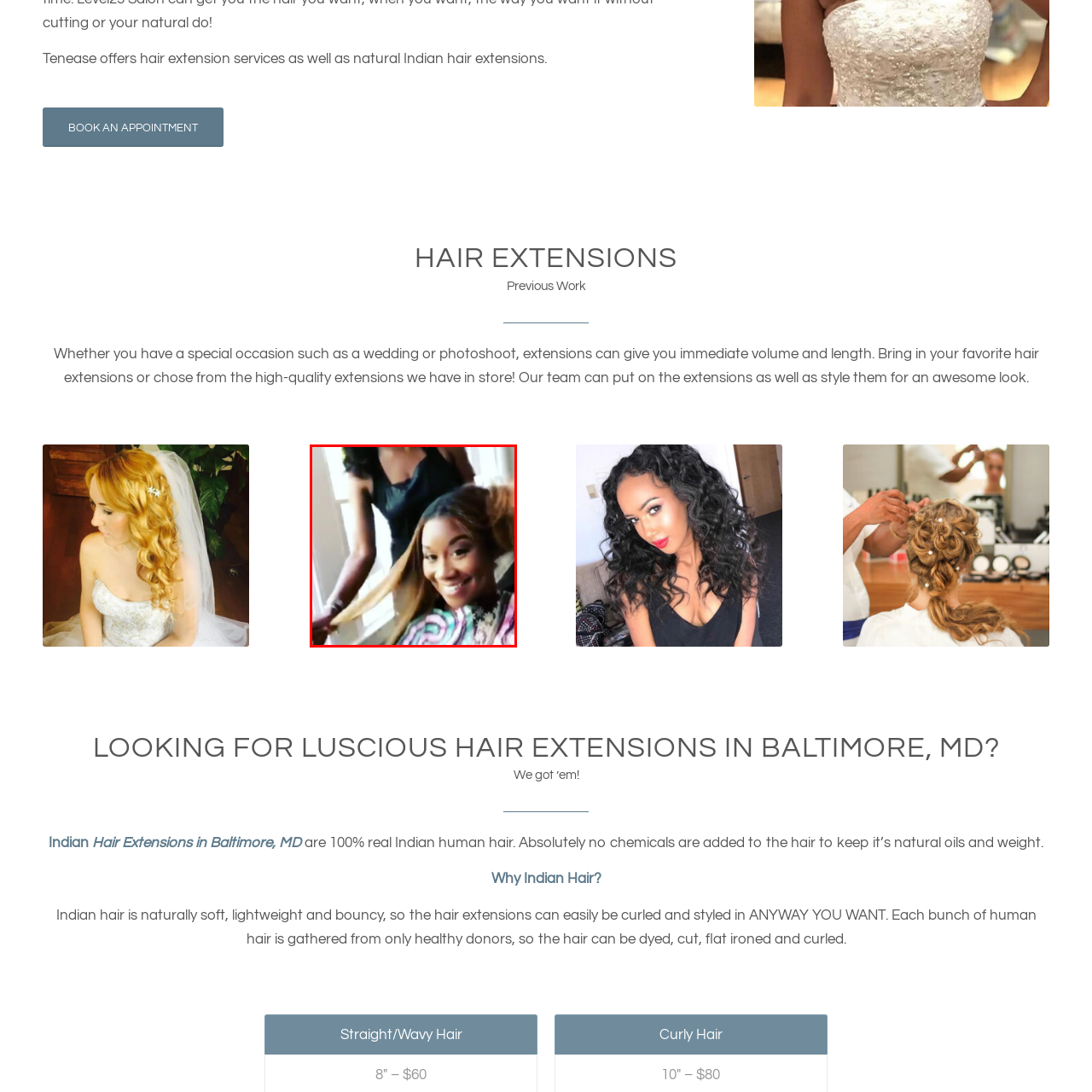What is the stylist doing to the woman's hair?
Observe the part of the image inside the red bounding box and answer the question concisely with one word or a short phrase.

Holding and smoothing